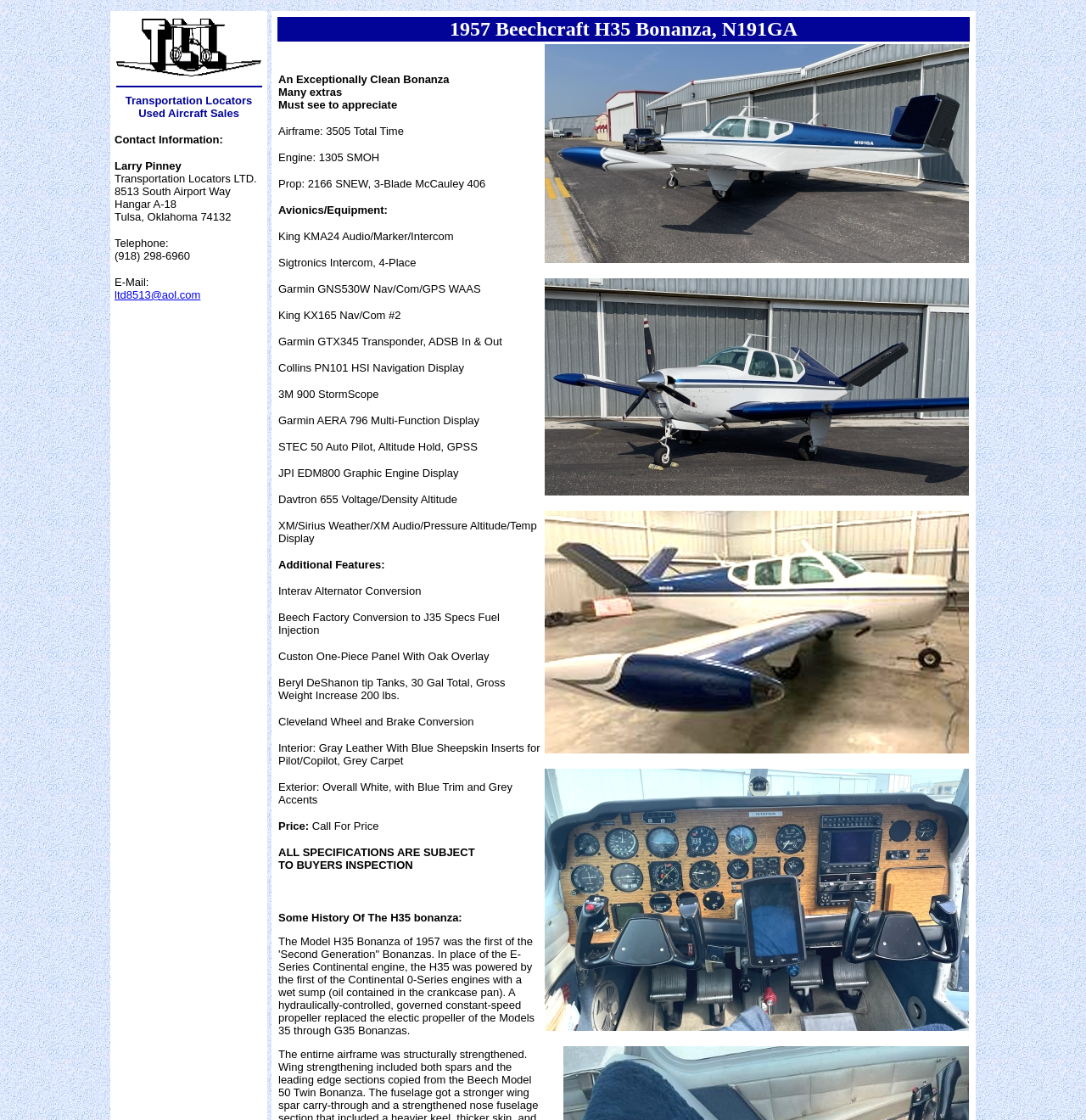Based on the provided description, "ltd8513@aol.com", find the bounding box of the corresponding UI element in the screenshot.

[0.105, 0.258, 0.185, 0.269]